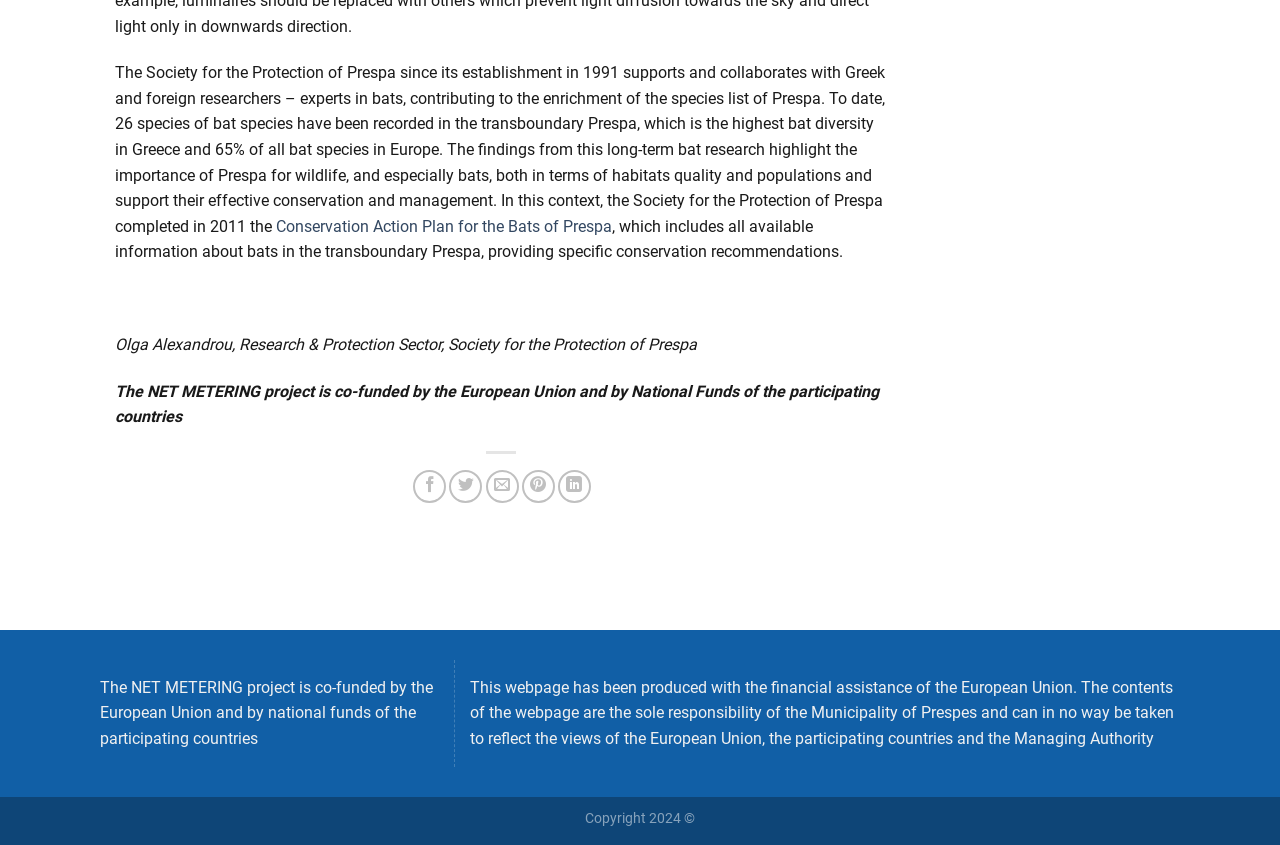What is the copyright year mentioned?
Give a detailed explanation using the information visible in the image.

The text at the bottom of the page mentions 'Copyright 2024 ©', so the copyright year mentioned is 2024.